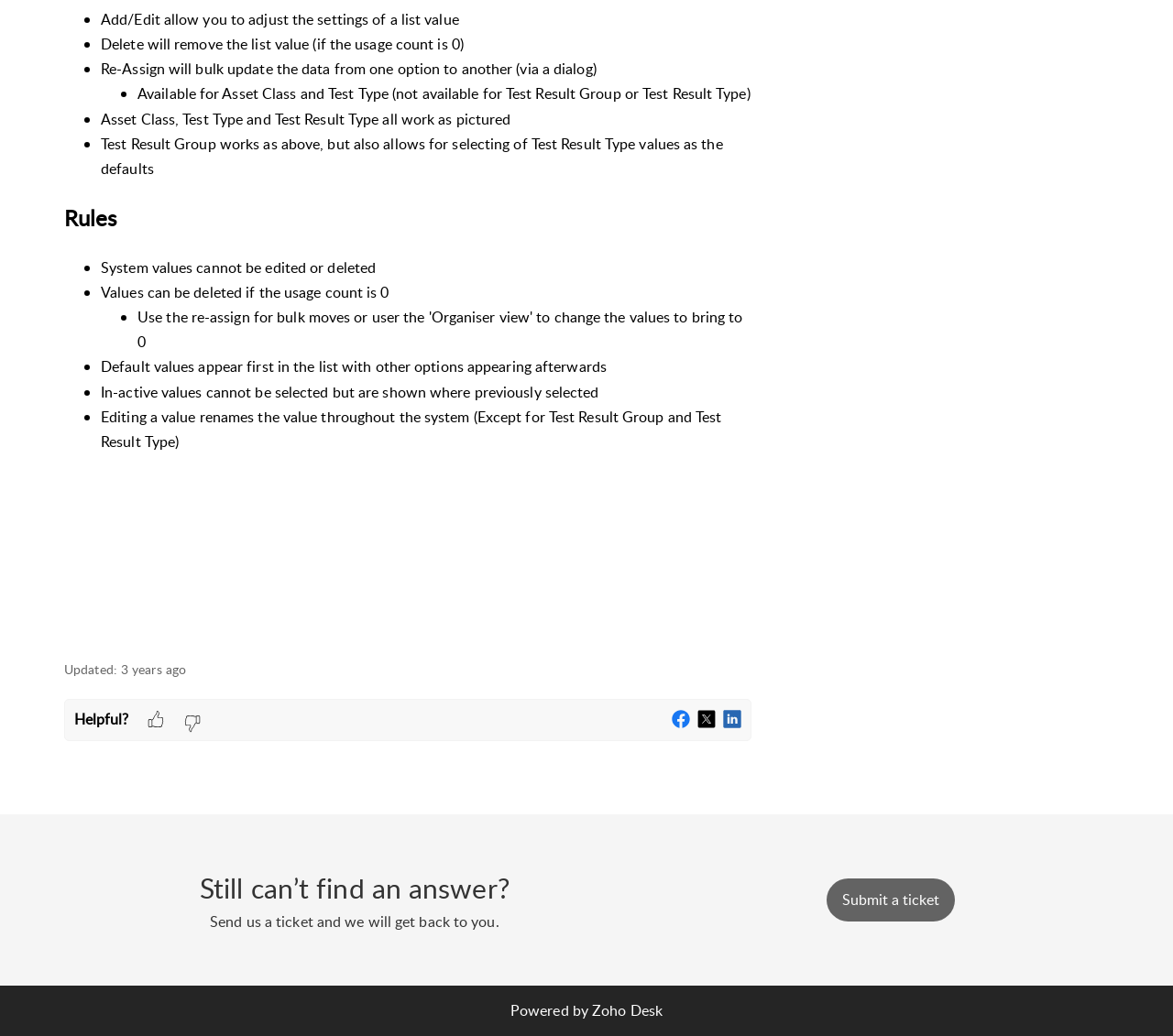Provide a one-word or short-phrase response to the question:
What is the 'Re-Assign' option used for?

Bulk update data from one option to another